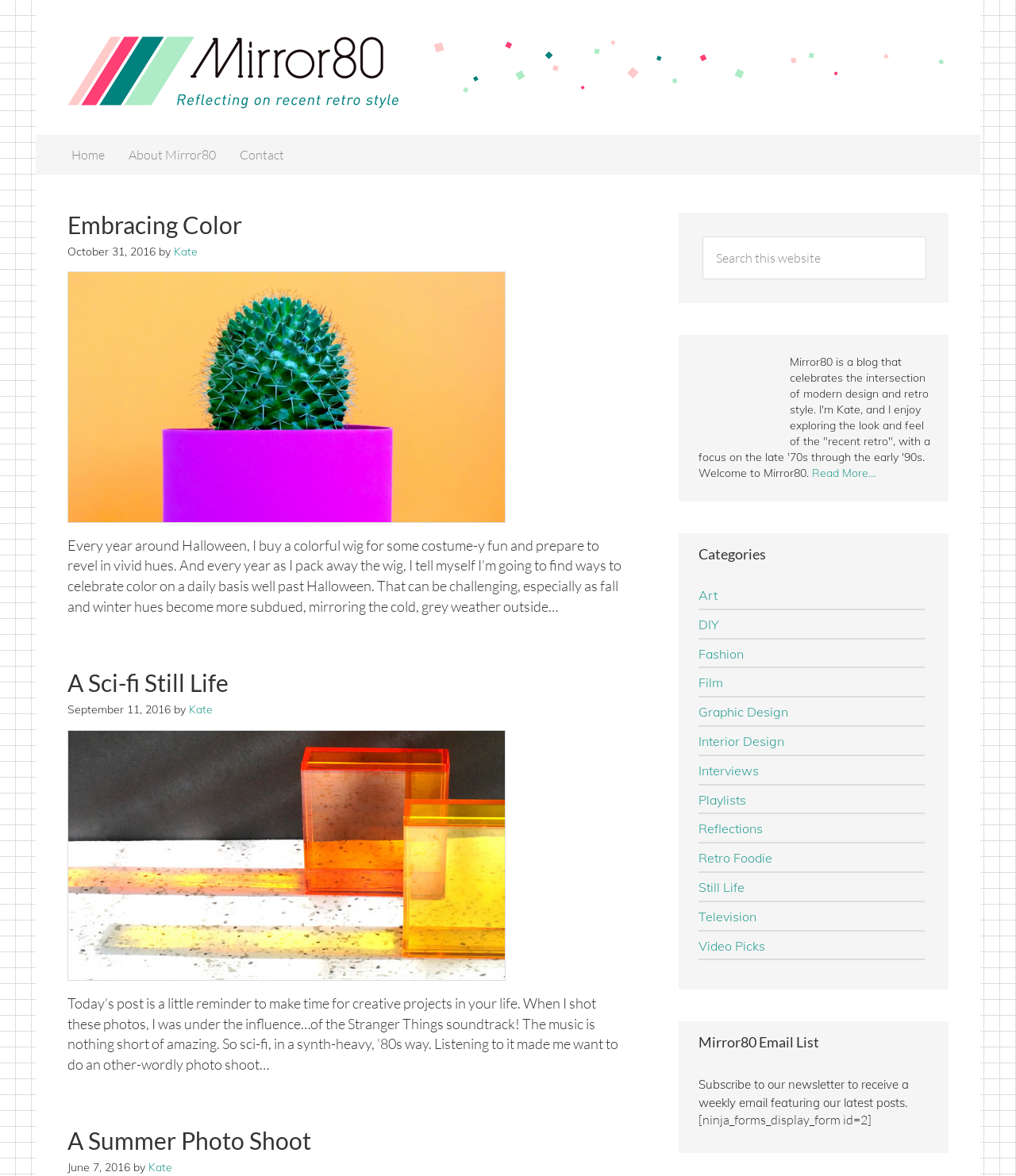Answer the question using only a single word or phrase: 
What is the focus of the blog?

Modern design and retro style